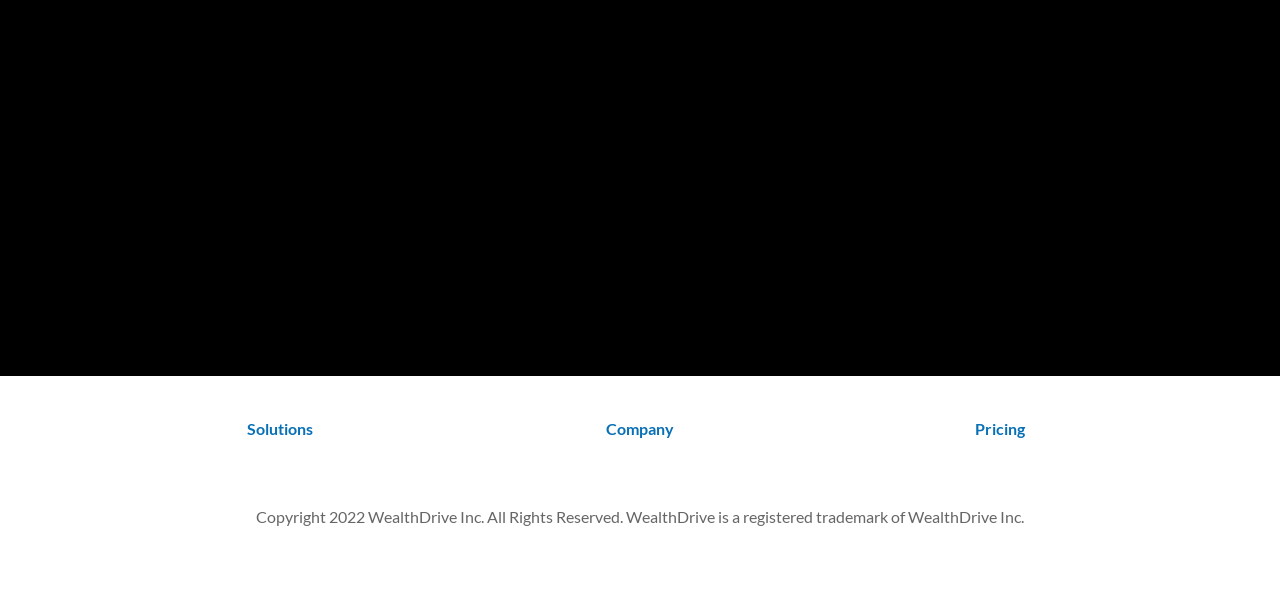What is the company name mentioned in the copyright section?
Refer to the image and provide a concise answer in one word or phrase.

WealthDrive Inc.